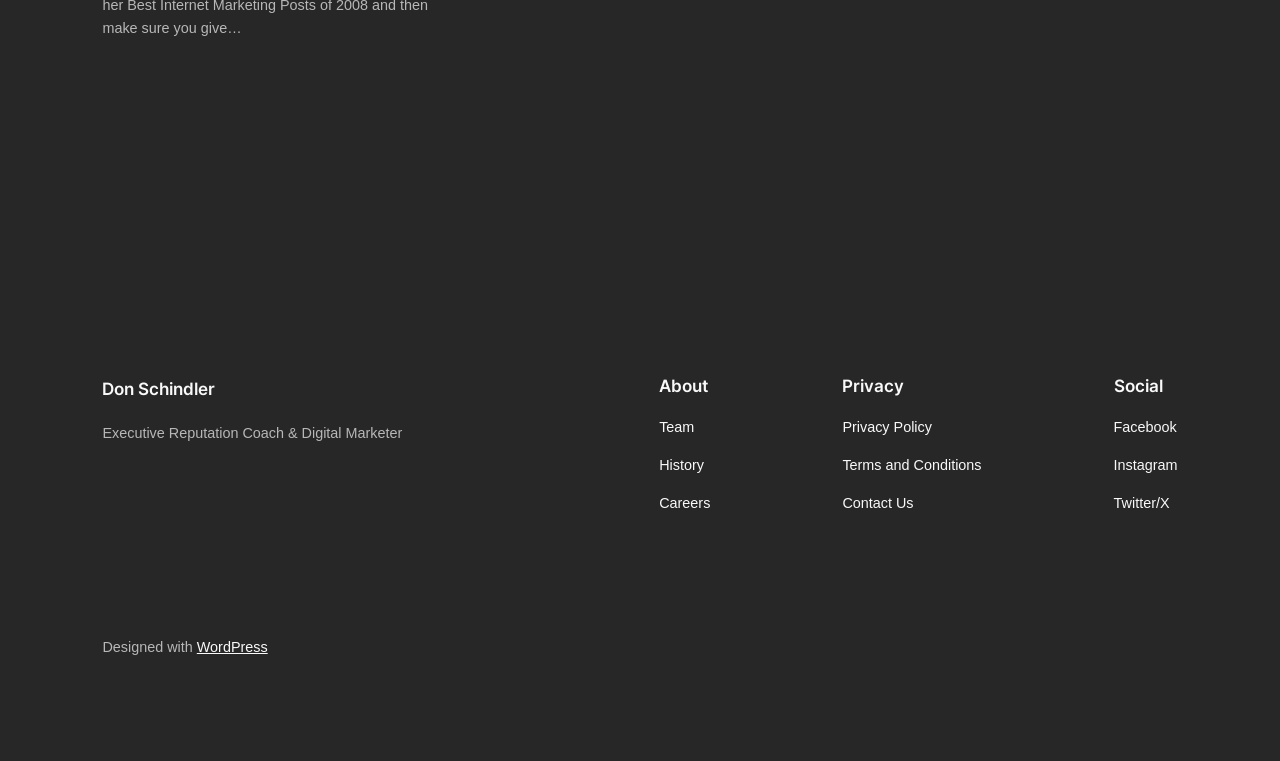Please provide the bounding box coordinate of the region that matches the element description: Privacy Policy. Coordinates should be in the format (top-left x, top-left y, bottom-right x, bottom-right y) and all values should be between 0 and 1.

[0.658, 0.546, 0.728, 0.576]